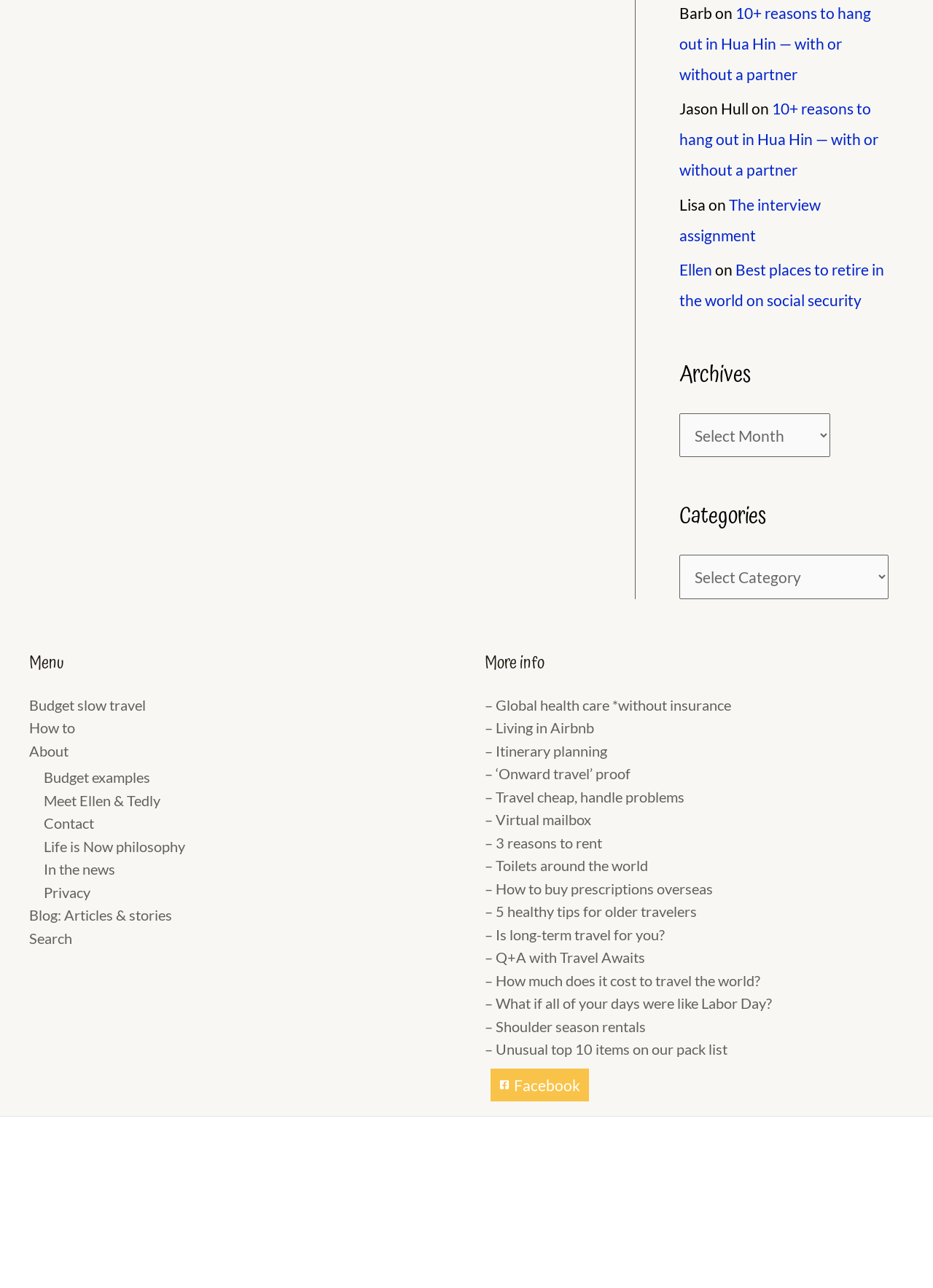Please specify the bounding box coordinates of the clickable region necessary for completing the following instruction: "Click on the 'Facebook' link". The coordinates must consist of four float numbers between 0 and 1, i.e., [left, top, right, bottom].

[0.525, 0.829, 0.631, 0.855]